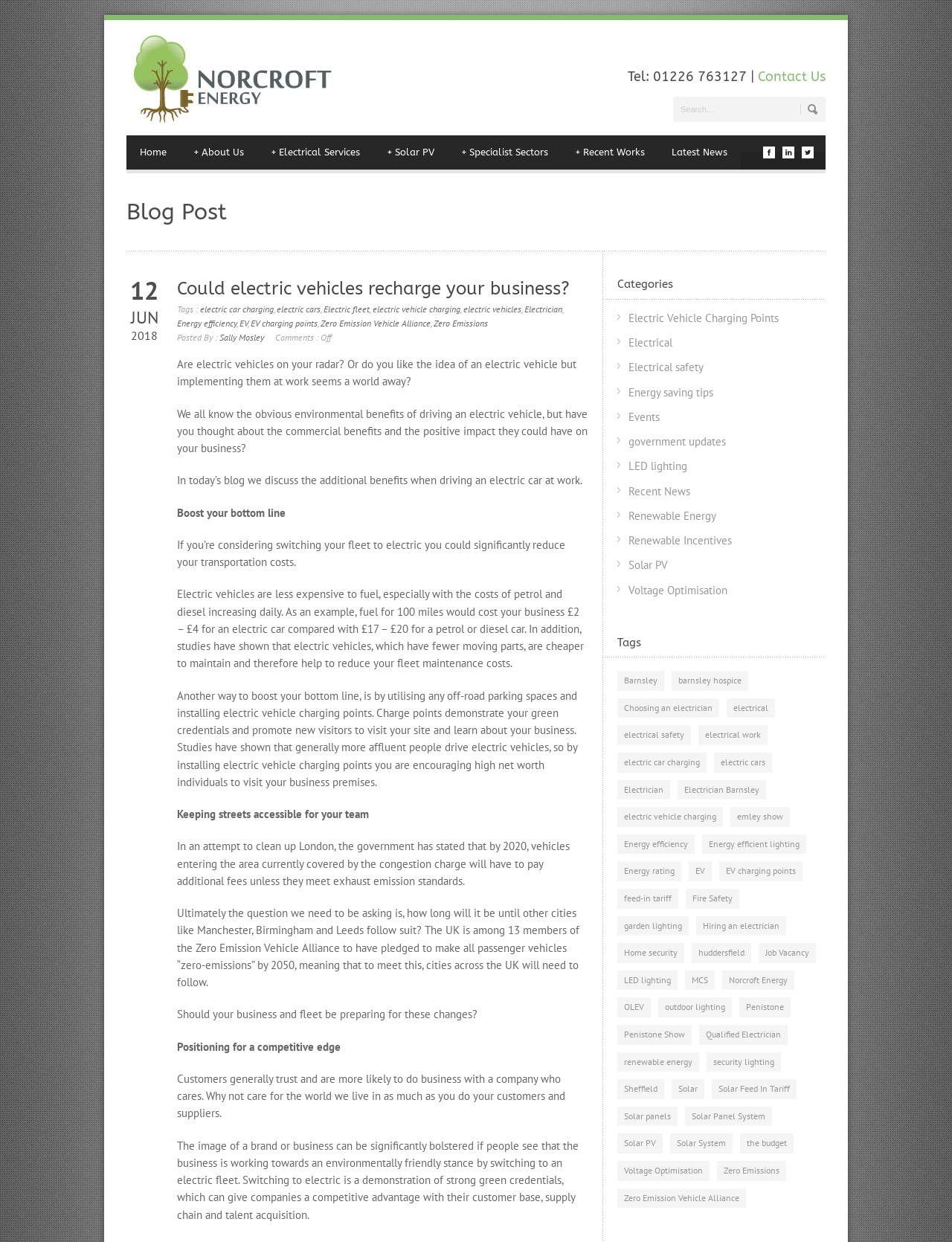What is the category of the blog post?
Answer the question with a single word or phrase, referring to the image.

Electric Vehicle Charging Points